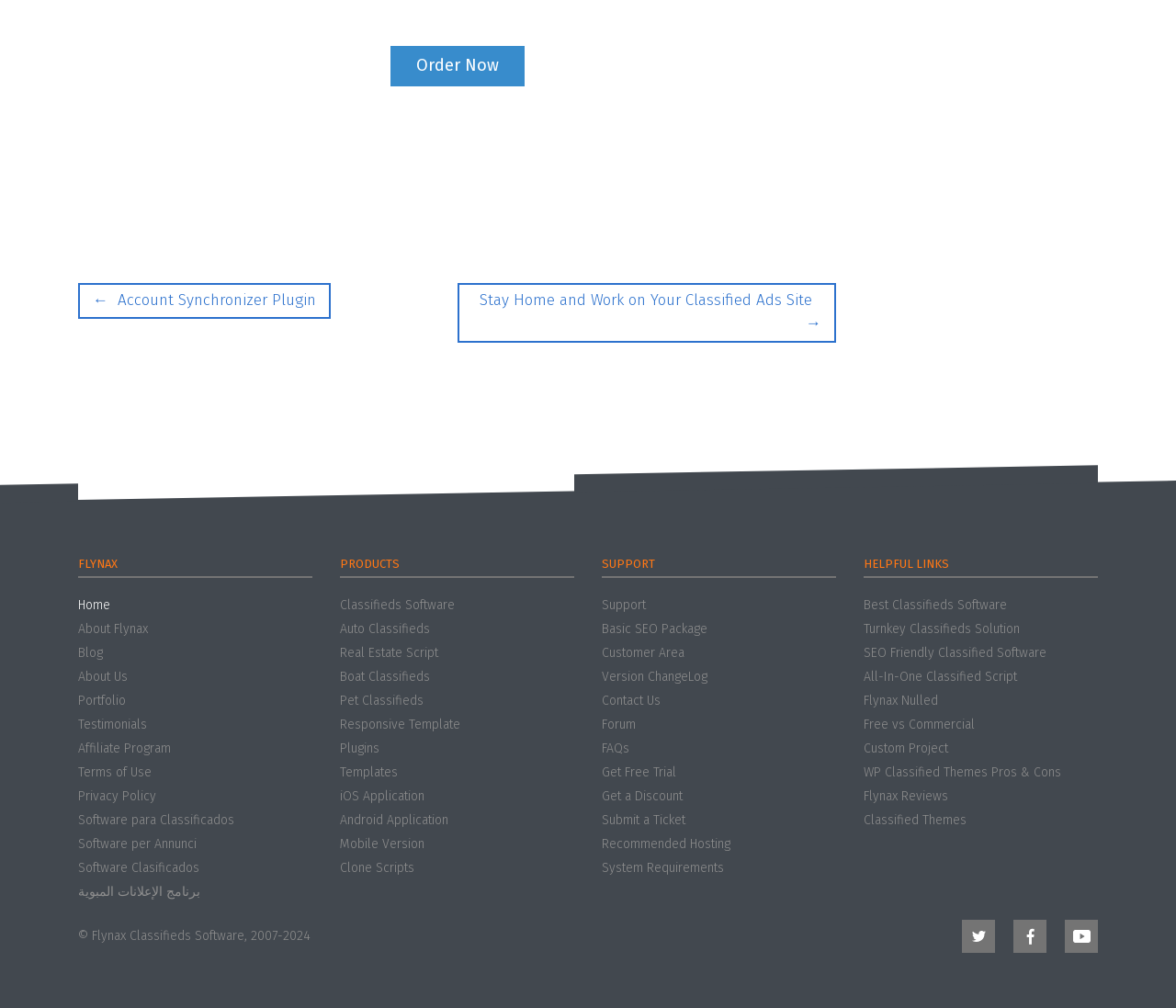Pinpoint the bounding box coordinates of the clickable area necessary to execute the following instruction: "Visit Home page". The coordinates should be given as four float numbers between 0 and 1, namely [left, top, right, bottom].

[0.066, 0.594, 0.094, 0.607]